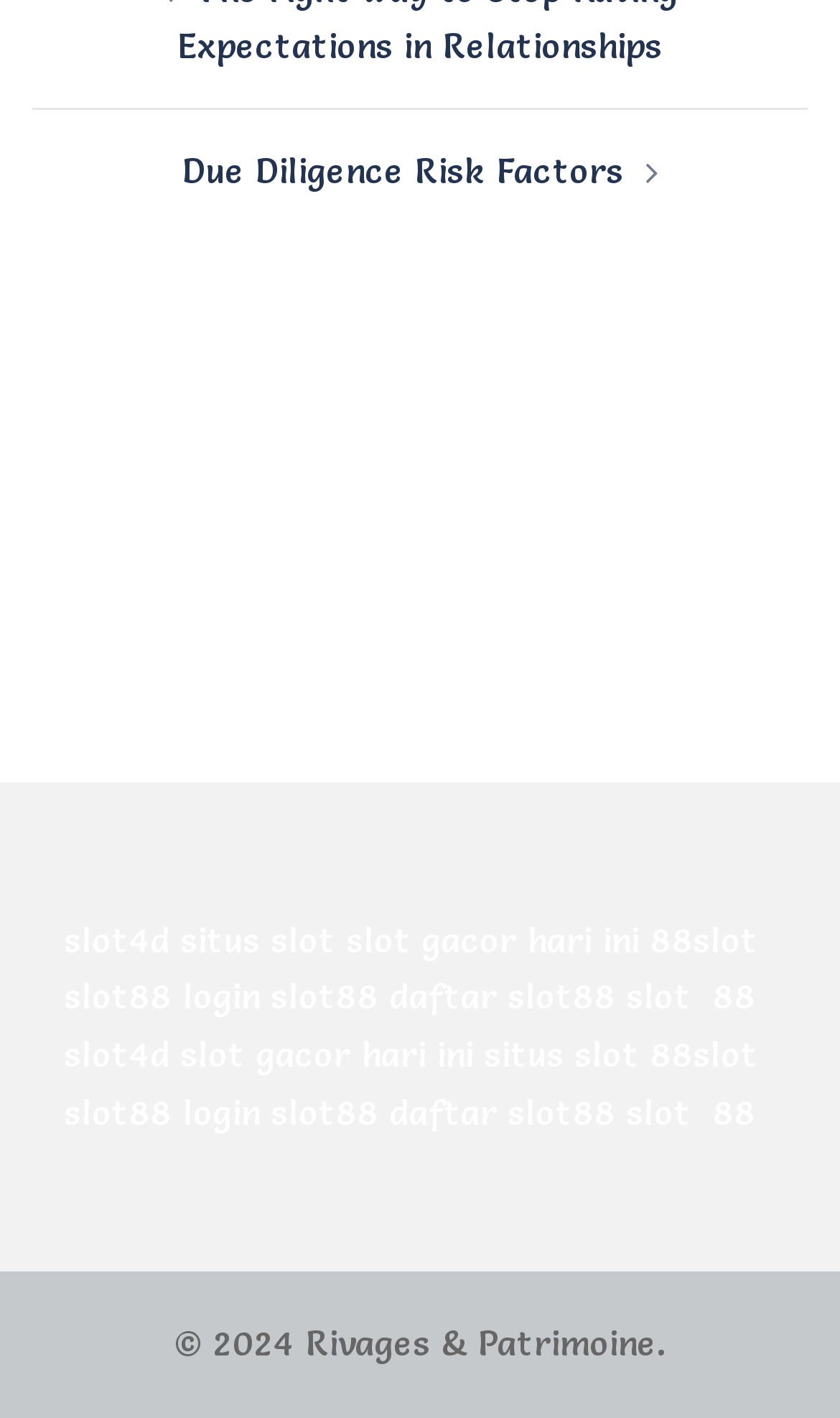Determine the bounding box coordinates for the clickable element to execute this instruction: "click on Due Diligence Risk Factors". Provide the coordinates as four float numbers between 0 and 1, i.e., [left, top, right, bottom].

[0.217, 0.105, 0.742, 0.136]